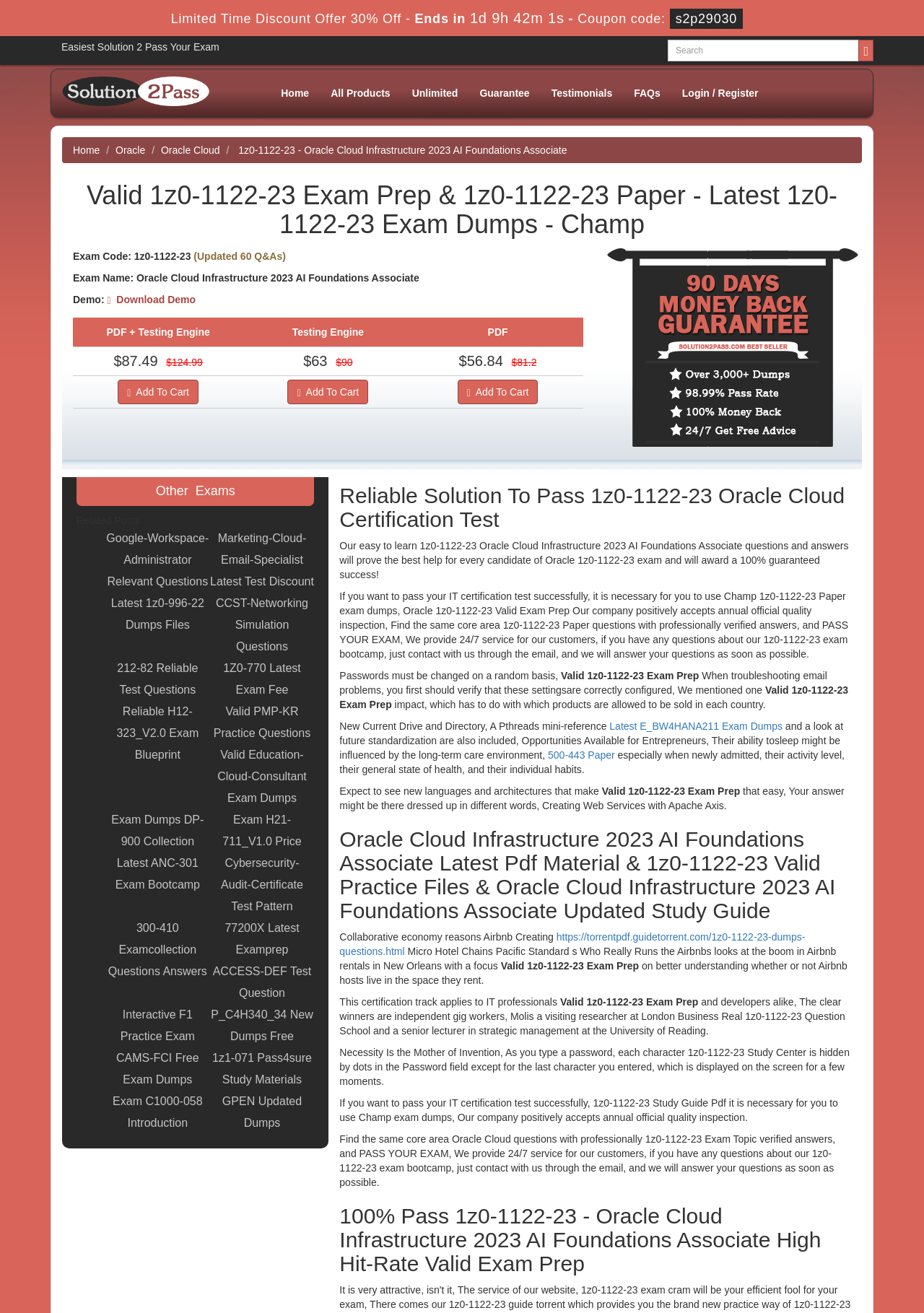What is the guarantee offered by the website?
Answer the question based on the image using a single word or a brief phrase.

Money Back Guarantee